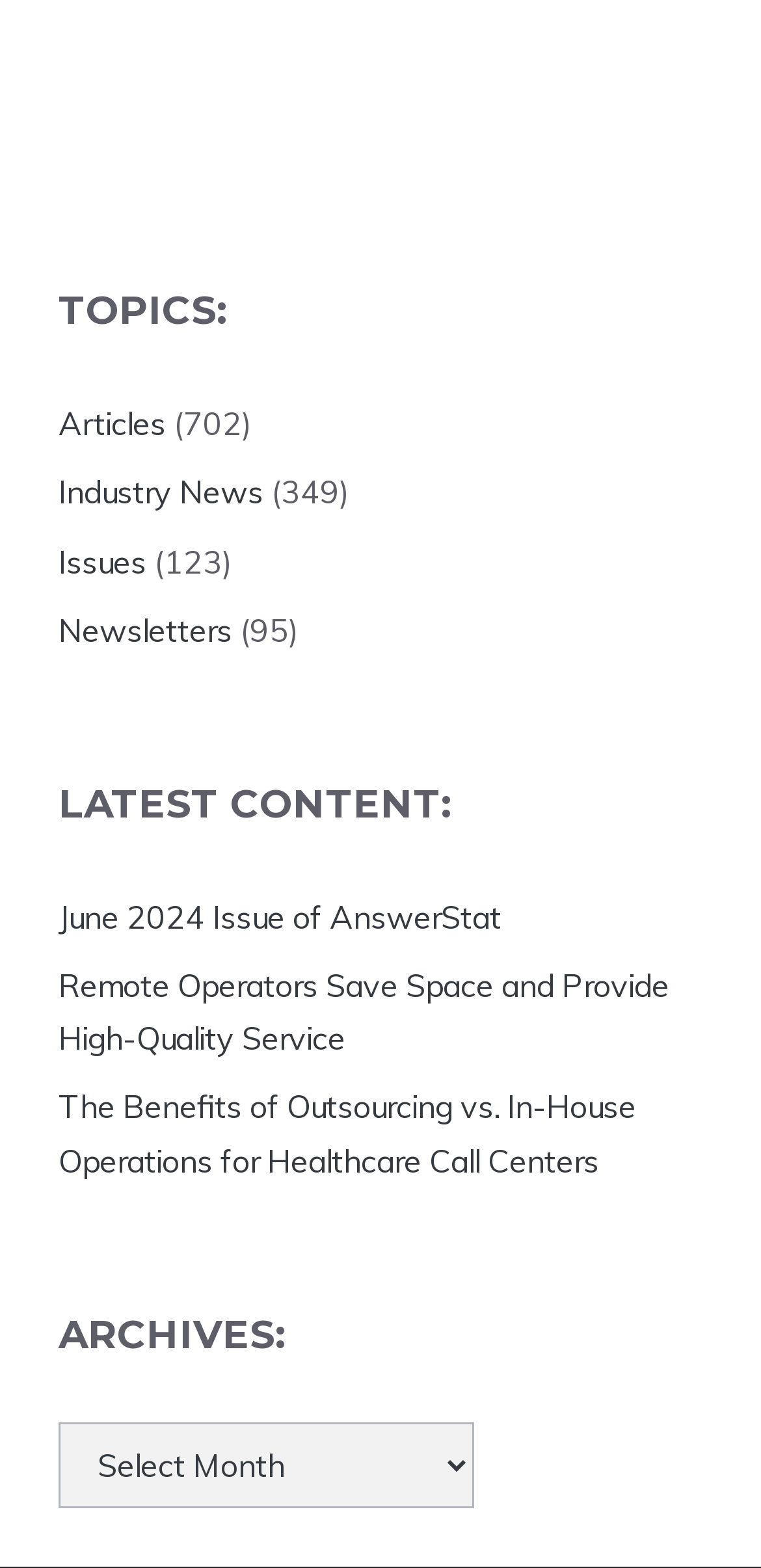What is the purpose of the combobox?
Respond with a short answer, either a single word or a phrase, based on the image.

Selecting archives